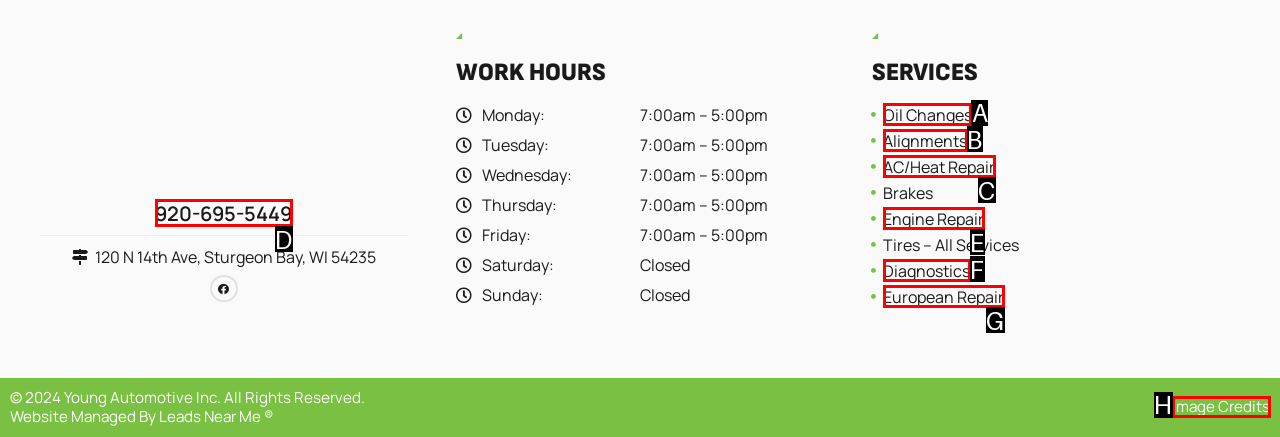To perform the task "Learn about oil changes", which UI element's letter should you select? Provide the letter directly.

A